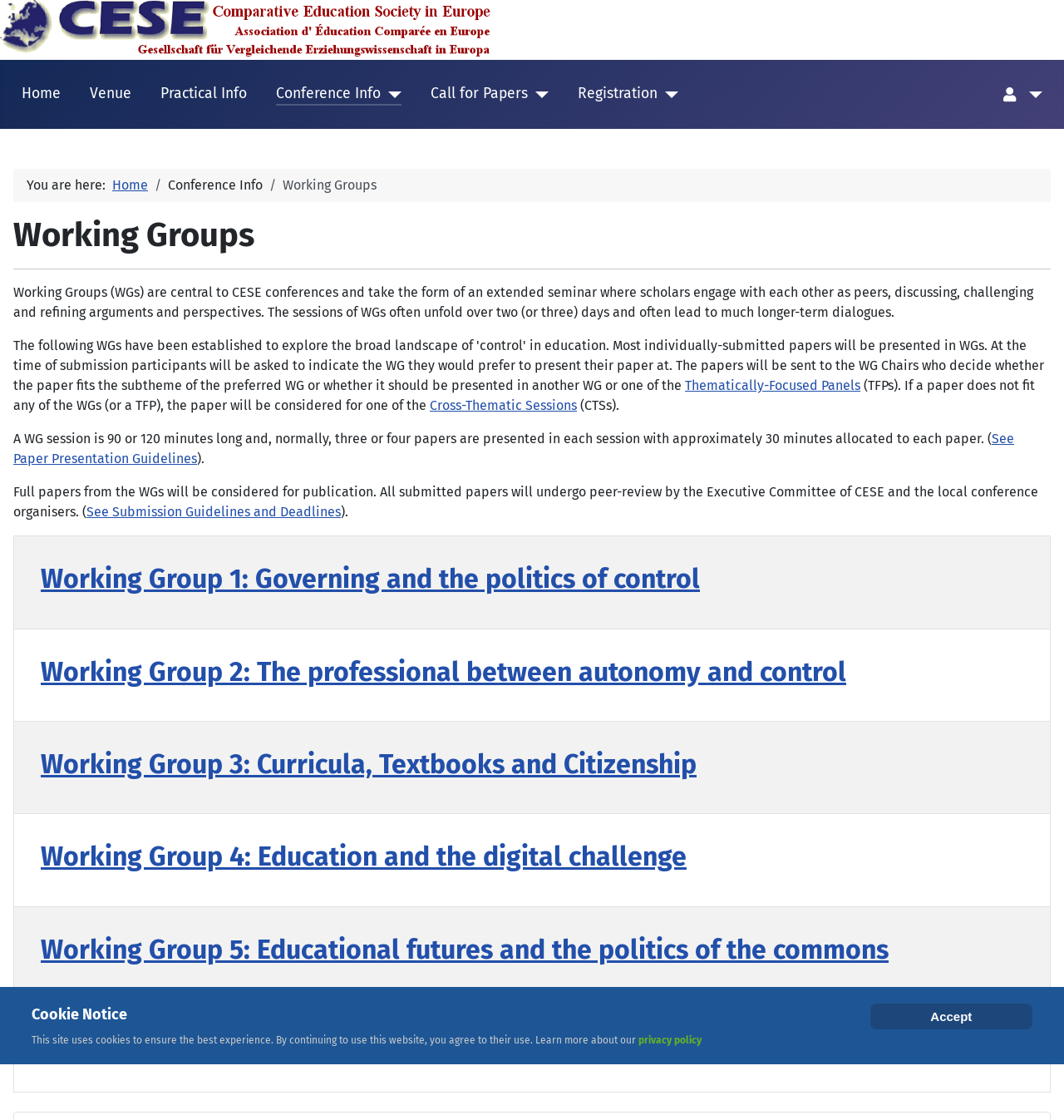Can you specify the bounding box coordinates for the region that should be clicked to fulfill this instruction: "Contact Us".

None